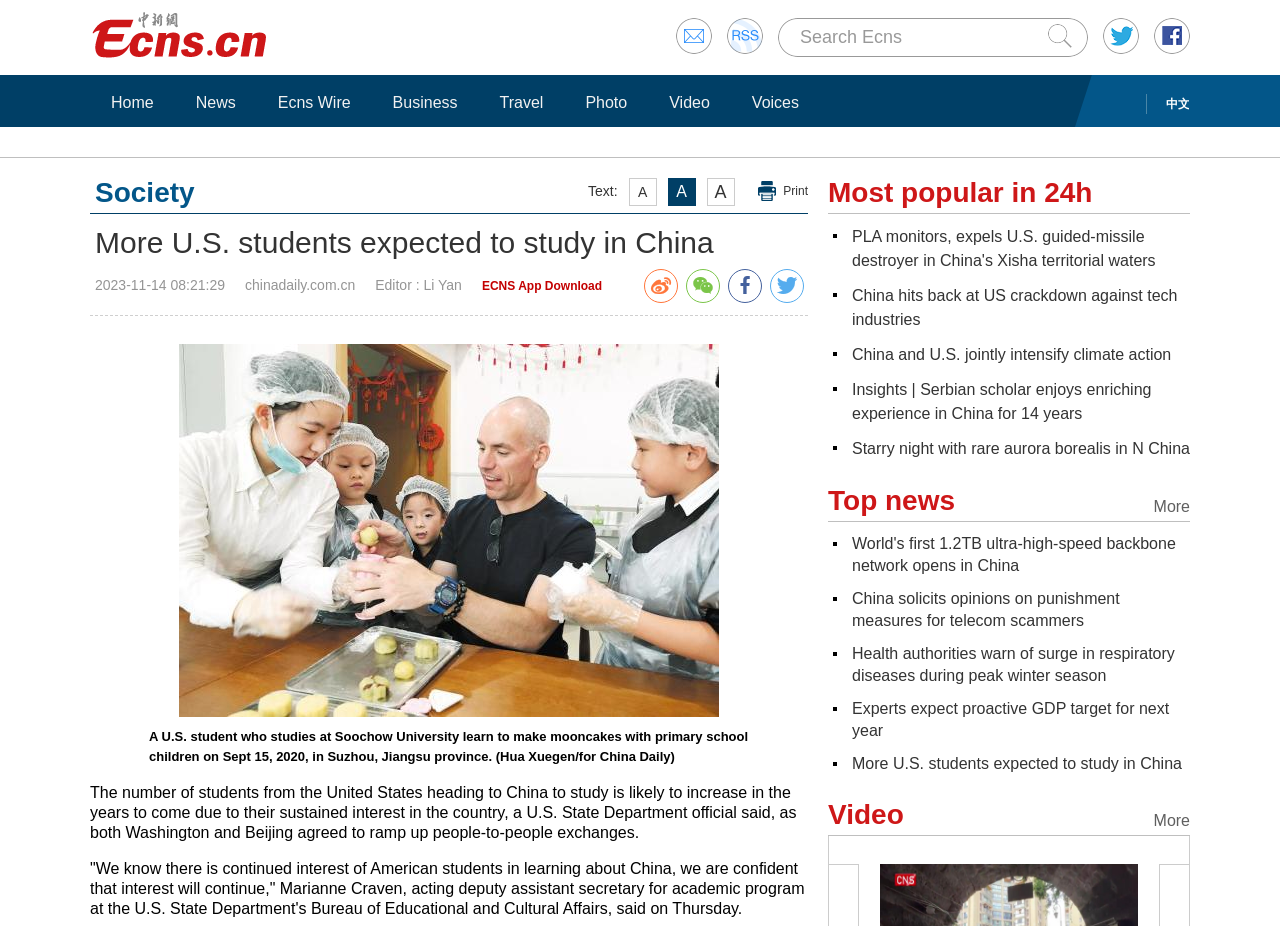What is the search button's text?
Could you answer the question in a detailed manner, providing as much information as possible?

I found the search button by looking for a UI element with a type of 'button' and a bounding box coordinate of [0.819, 0.026, 0.838, 0.052]. The OCR text of this element is 'Submit'.